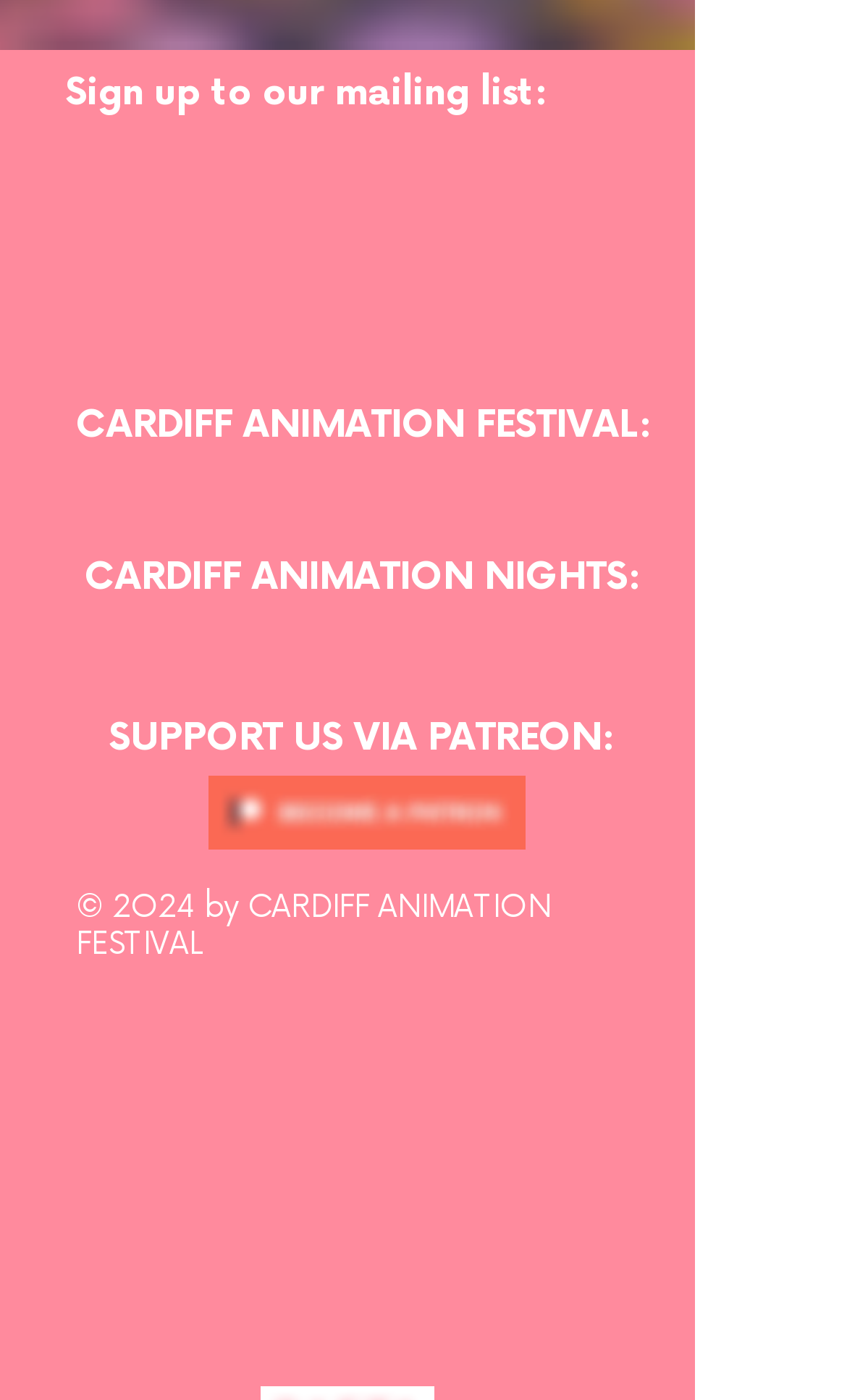What is the name of the festival?
Refer to the image and provide a detailed answer to the question.

I found the name of the festival in the heading 'CARDIFF ANIMATION FESTIVAL:' which is located near the top of the webpage.